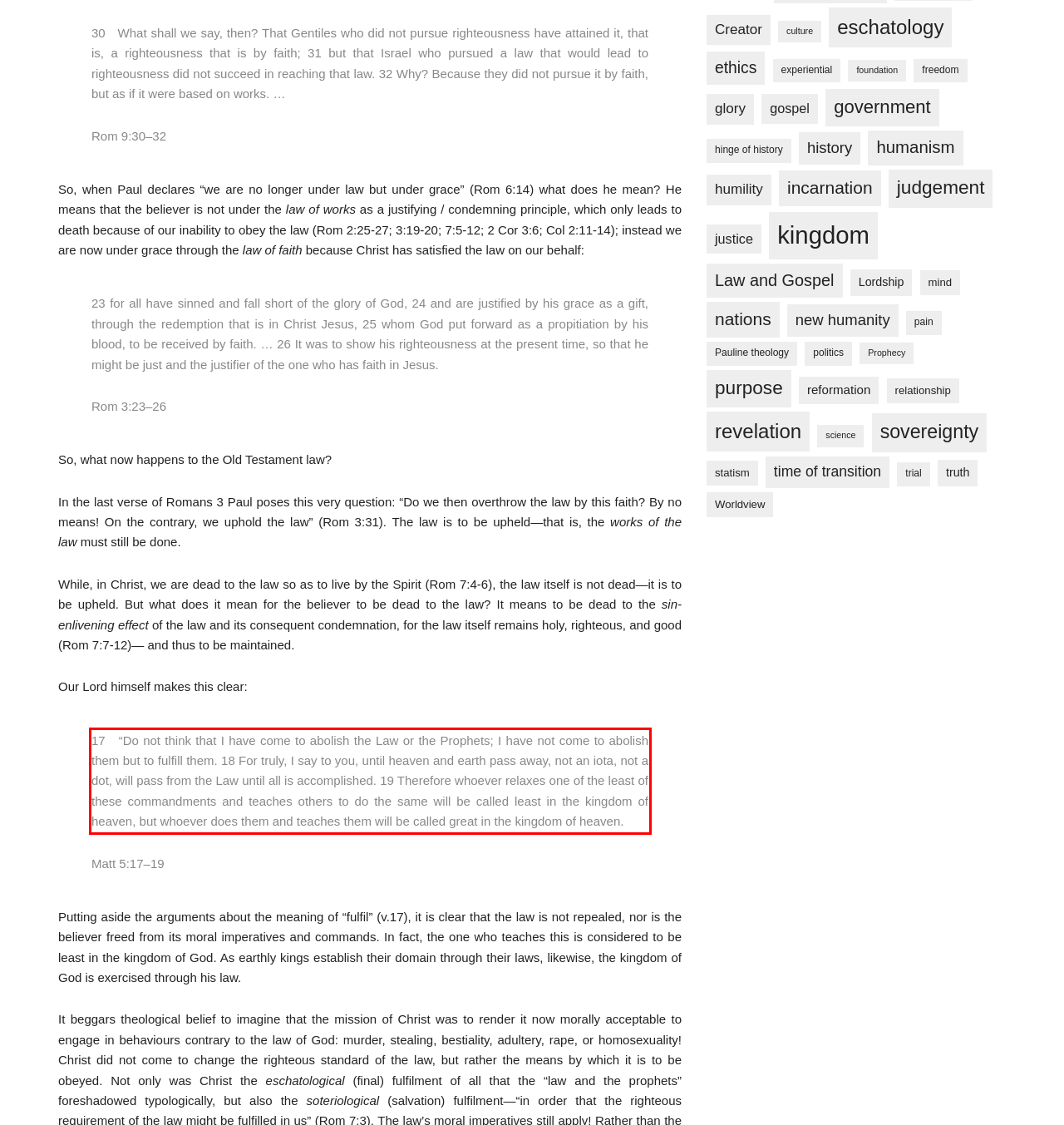Given a screenshot of a webpage, identify the red bounding box and perform OCR to recognize the text within that box.

17 “Do not think that I have come to abolish the Law or the Prophets; I have not come to abolish them but to fulfill them. 18 For truly, I say to you, until heaven and earth pass away, not an iota, not a dot, will pass from the Law until all is accomplished. 19 Therefore whoever relaxes one of the least of these commandments and teaches others to do the same will be called least in the kingdom of heaven, but whoever does them and teaches them will be called great in the kingdom of heaven.